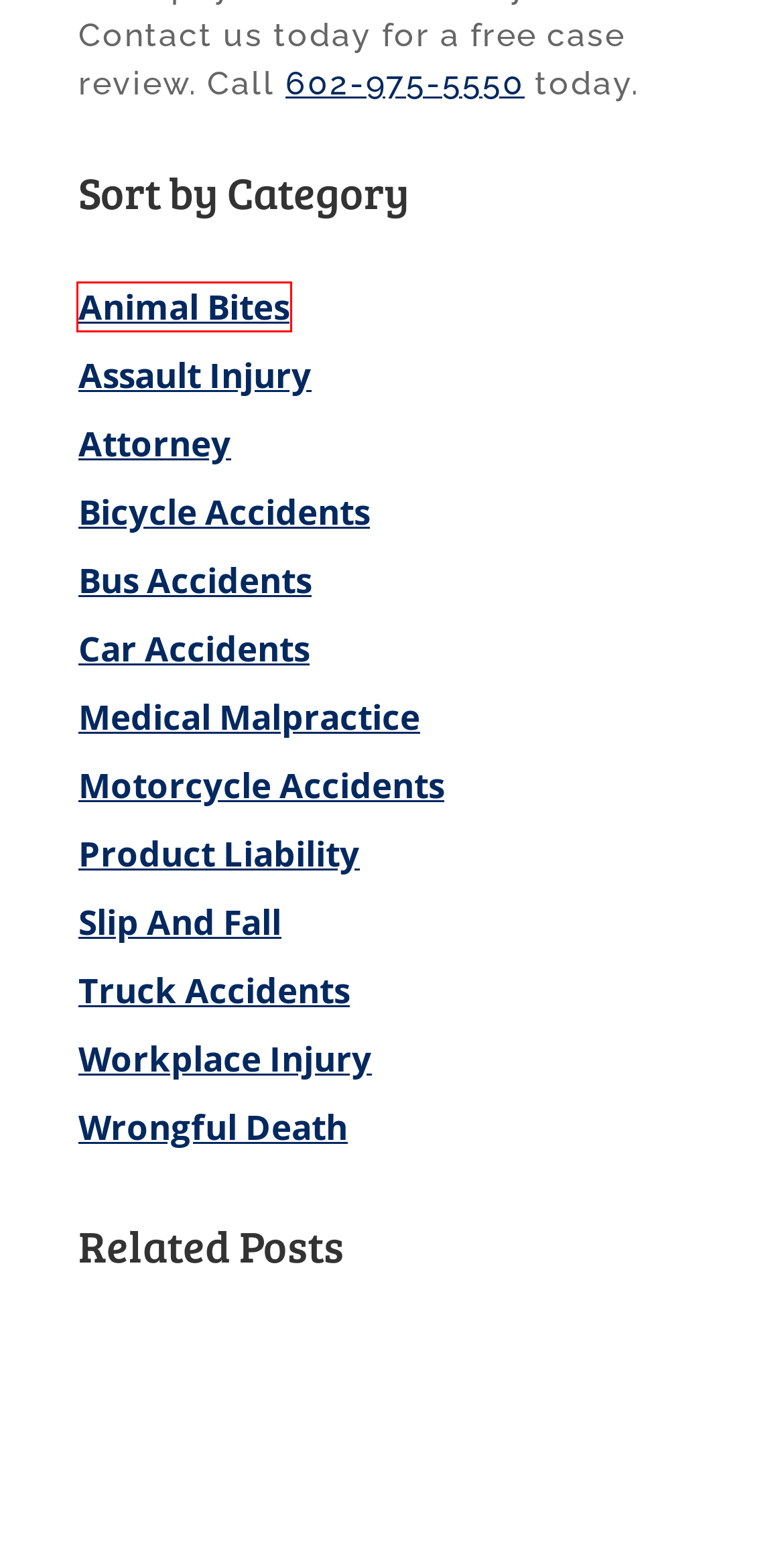Look at the given screenshot of a webpage with a red rectangle bounding box around a UI element. Pick the description that best matches the new webpage after clicking the element highlighted. The descriptions are:
A. Motorcycle Accidents Archives - Lebovitz Law Group
B. Medical Malpractice Archives - Lebovitz Law Group
C. Bus Accidents Archives - Lebovitz Law Group
D. Animal Bites Archives - Lebovitz Law Group
E. Product Liability Archives - Lebovitz Law Group
F. Car Accidents Archives - Lebovitz Law Group
G. Wrongful Death Archives - Lebovitz Law Group
H. Truck Accidents Archives - Lebovitz Law Group

D